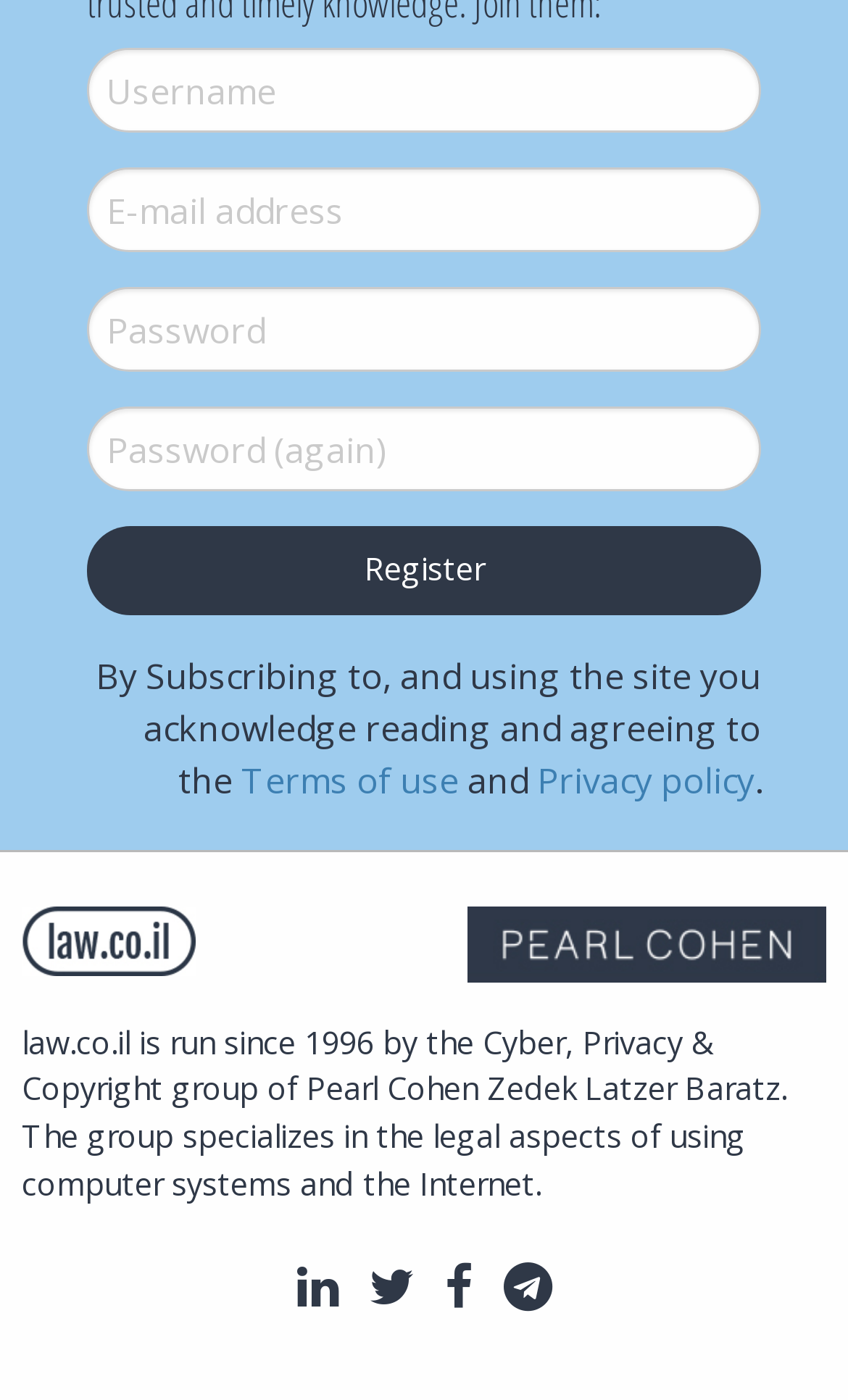Please identify the bounding box coordinates of the clickable element to fulfill the following instruction: "Enter username". The coordinates should be four float numbers between 0 and 1, i.e., [left, top, right, bottom].

[0.103, 0.034, 0.897, 0.095]